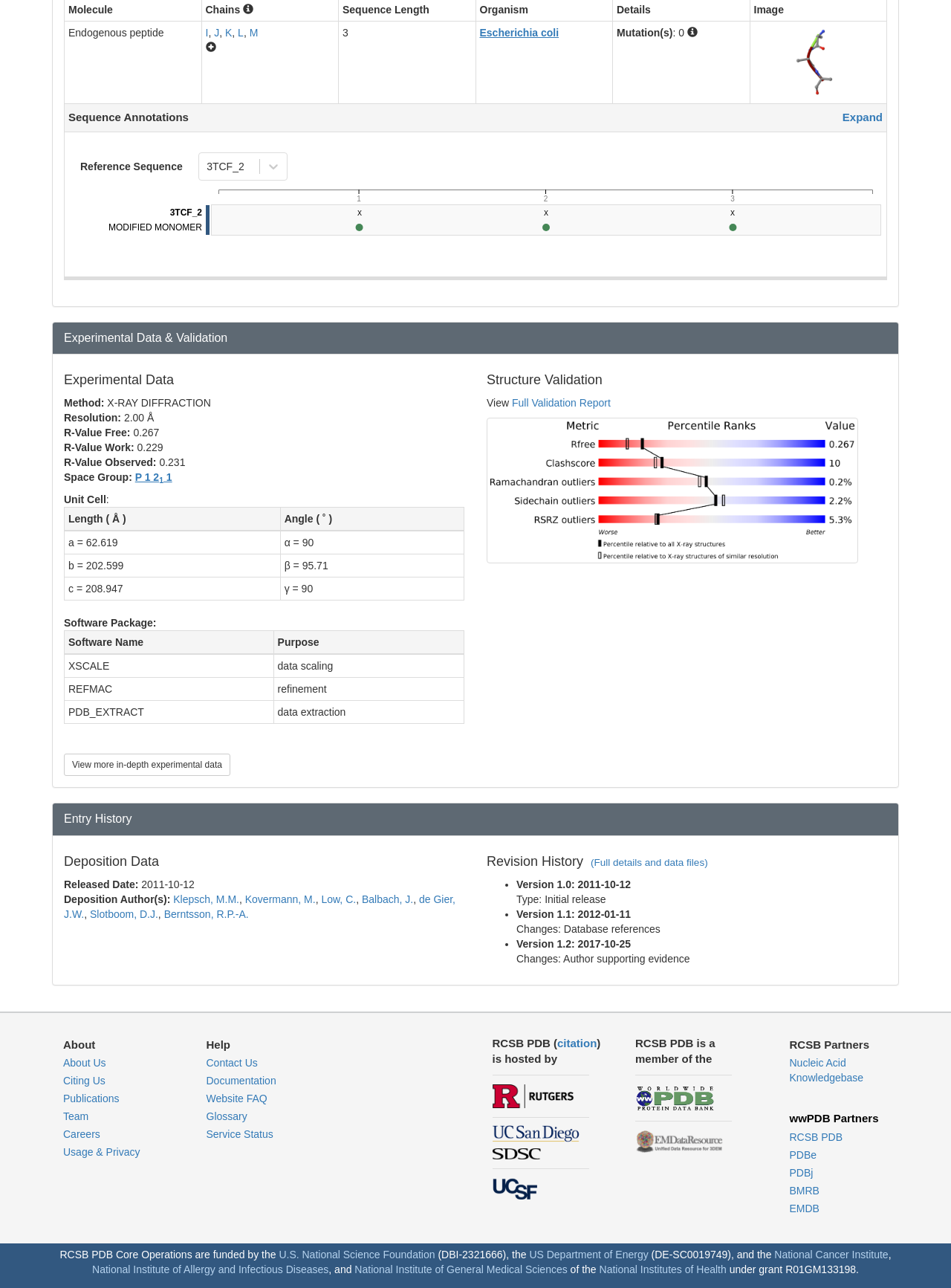Please provide a one-word or phrase answer to the question: 
What is the software name used for data scaling?

XSCALE